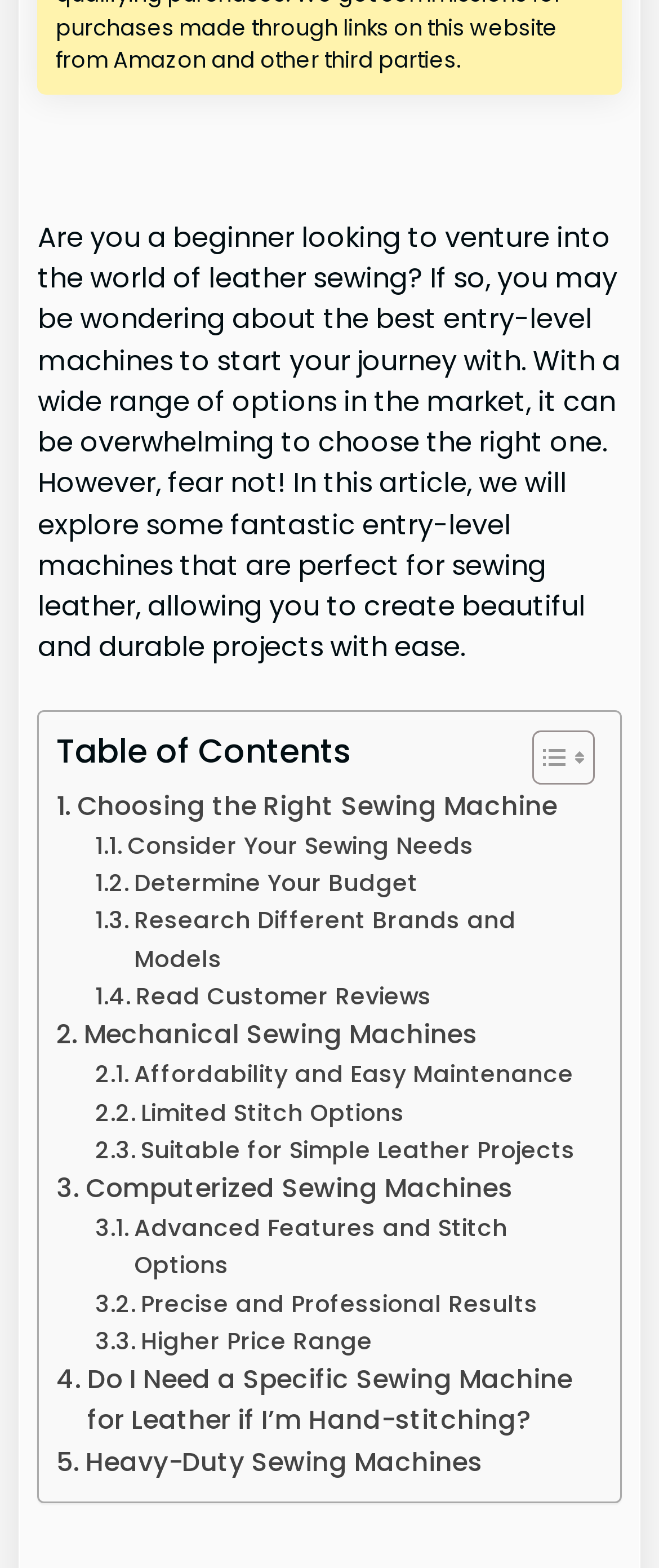Answer the question with a single word or phrase: 
What is one factor to consider when choosing a sewing machine?

Budget